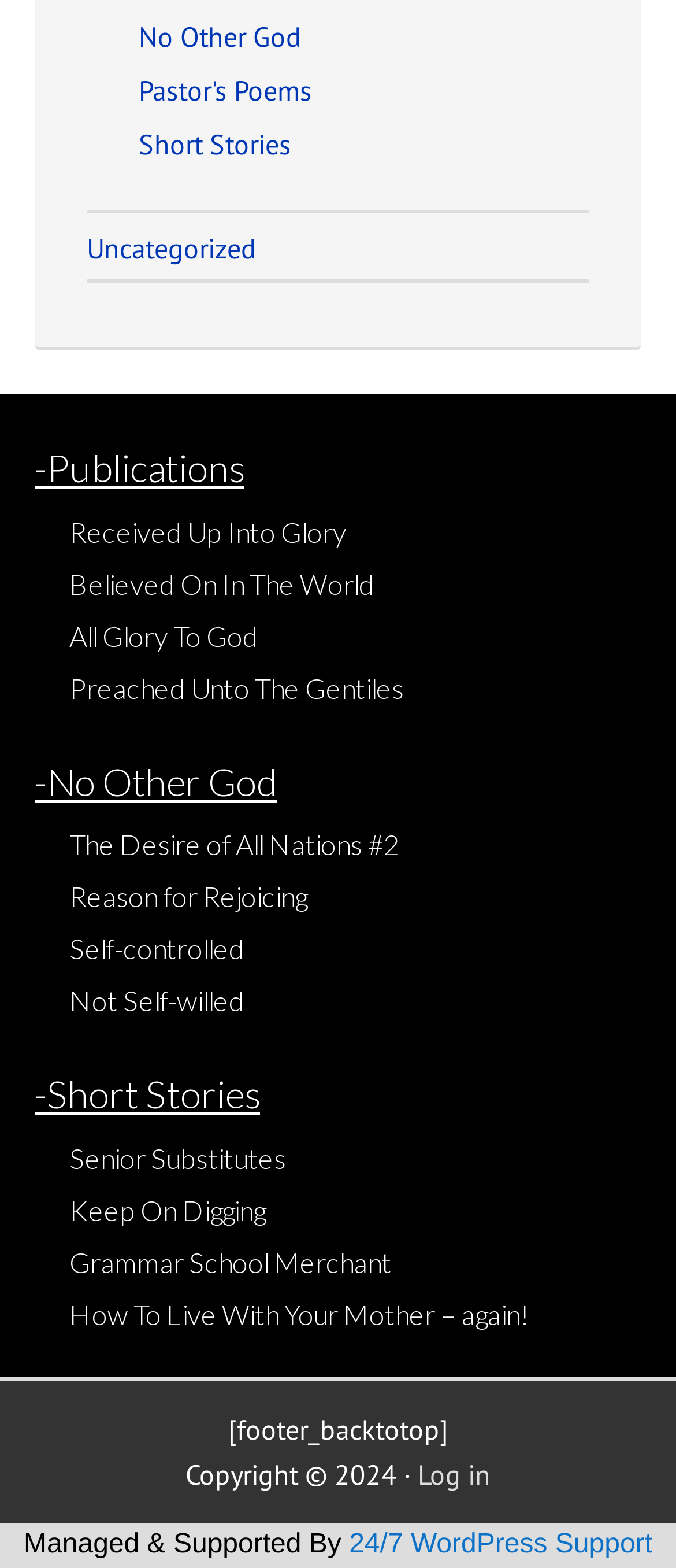Determine the bounding box coordinates of the section I need to click to execute the following instruction: "View 'The Desire of All Nations #2'". Provide the coordinates as four float numbers between 0 and 1, i.e., [left, top, right, bottom].

[0.103, 0.528, 0.59, 0.549]